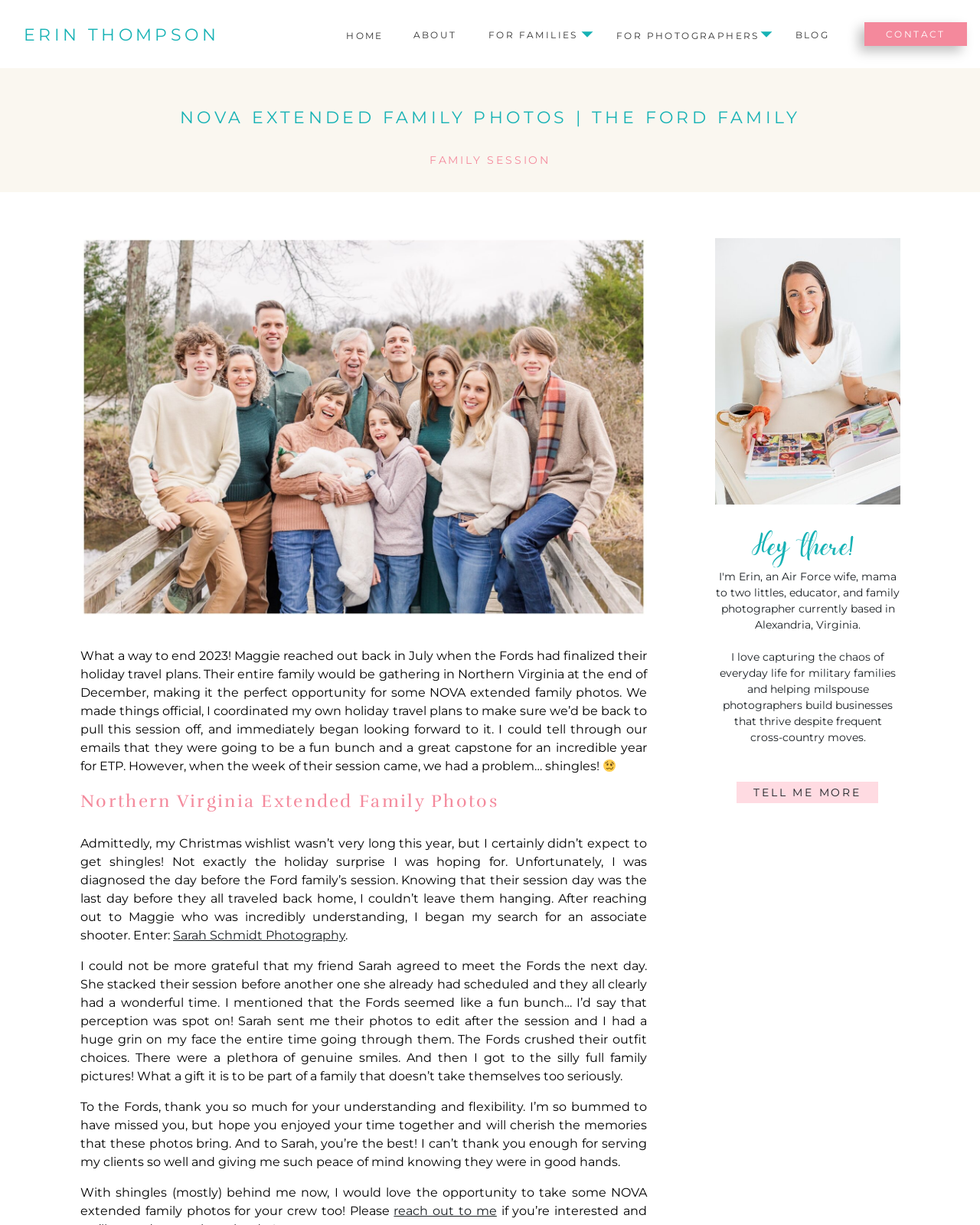Please answer the following question using a single word or phrase: 
What is the photographer's name?

Erin Thompson